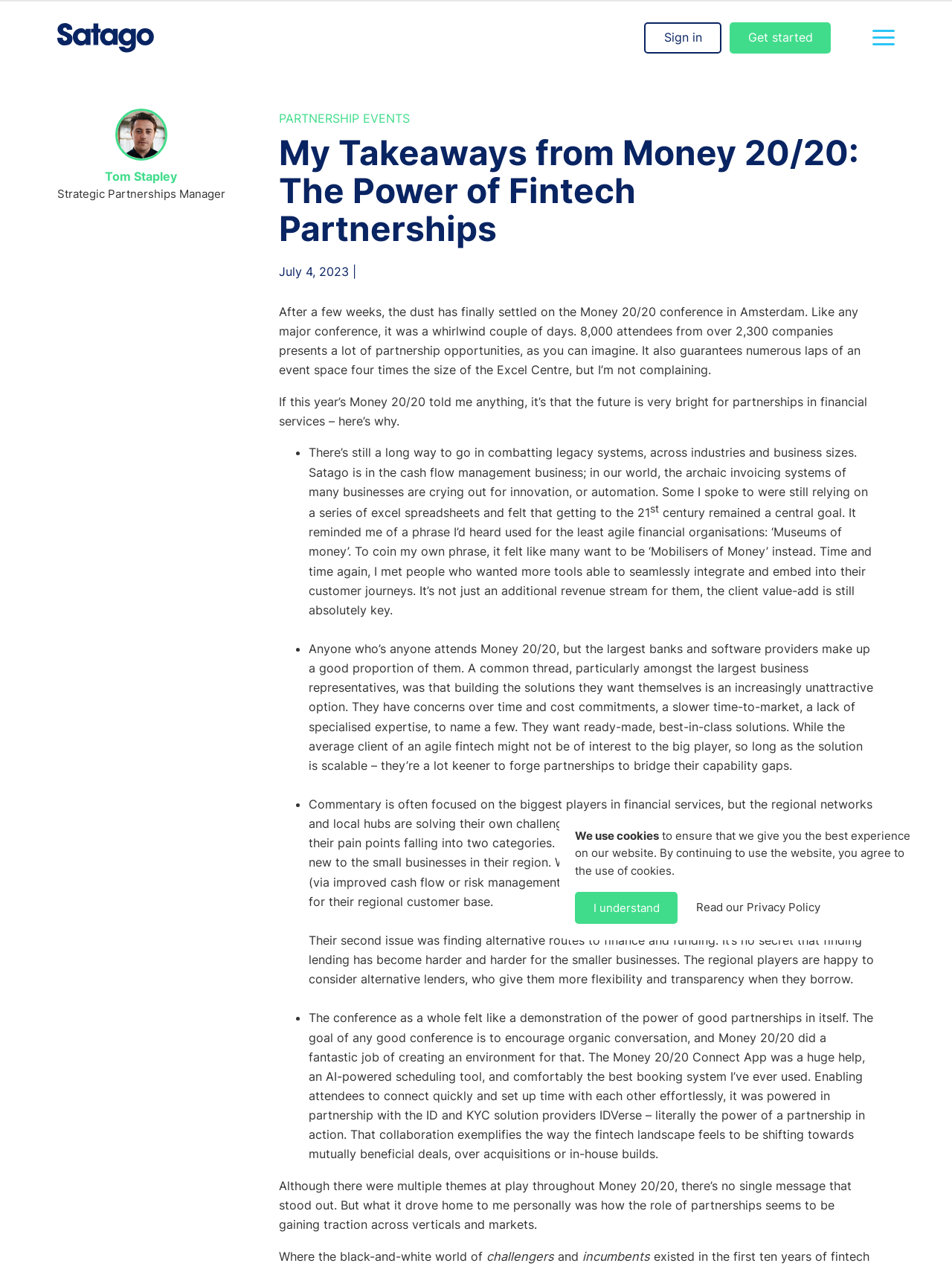What is the purpose of the Money 20/20 Connect App?
Give a single word or phrase answer based on the content of the image.

To enable attendees to connect quickly and set up time with each other effortlessly